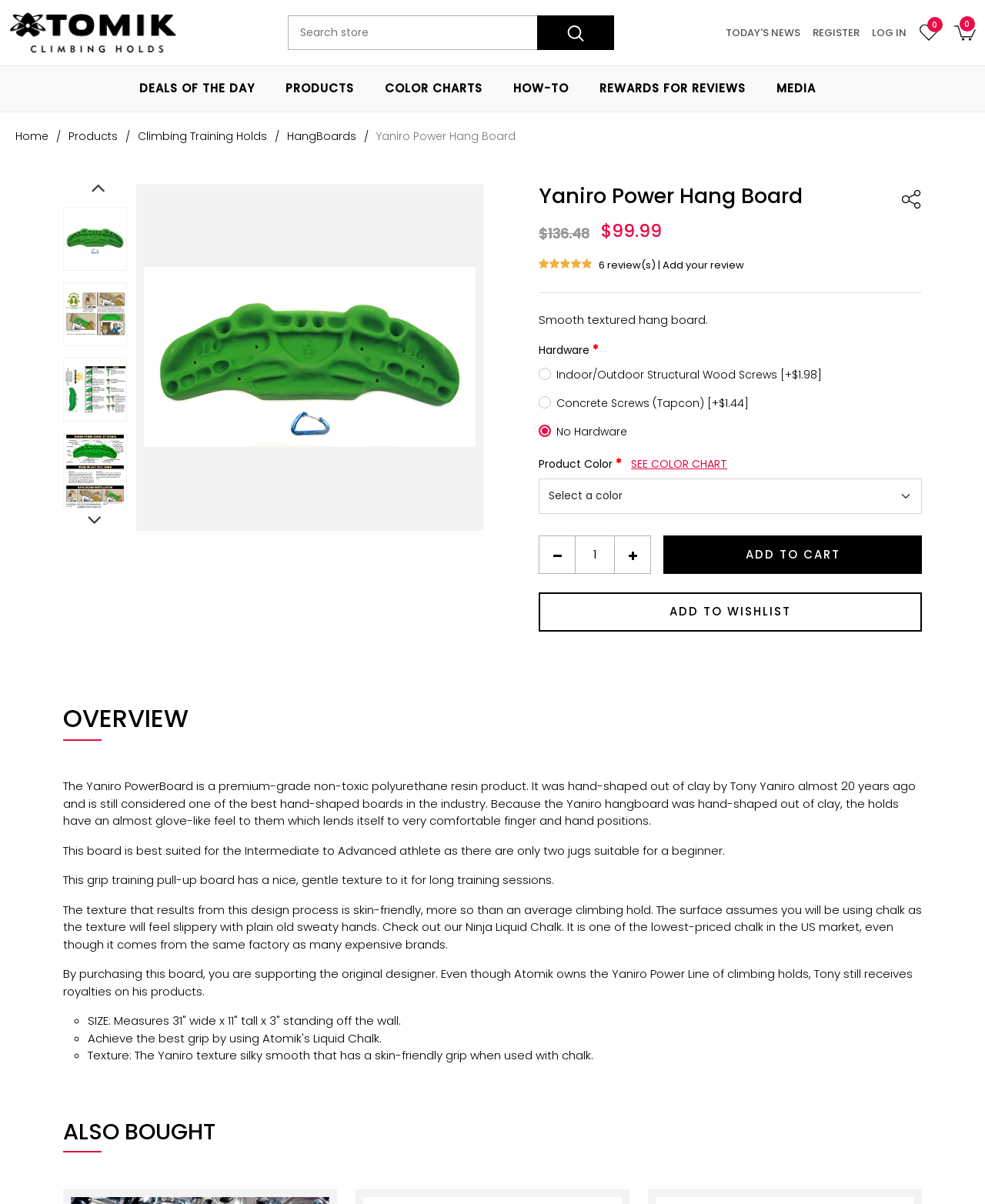Please answer the following question using a single word or phrase: 
What is the material of the hang board?

Non-toxic polyurethane resin